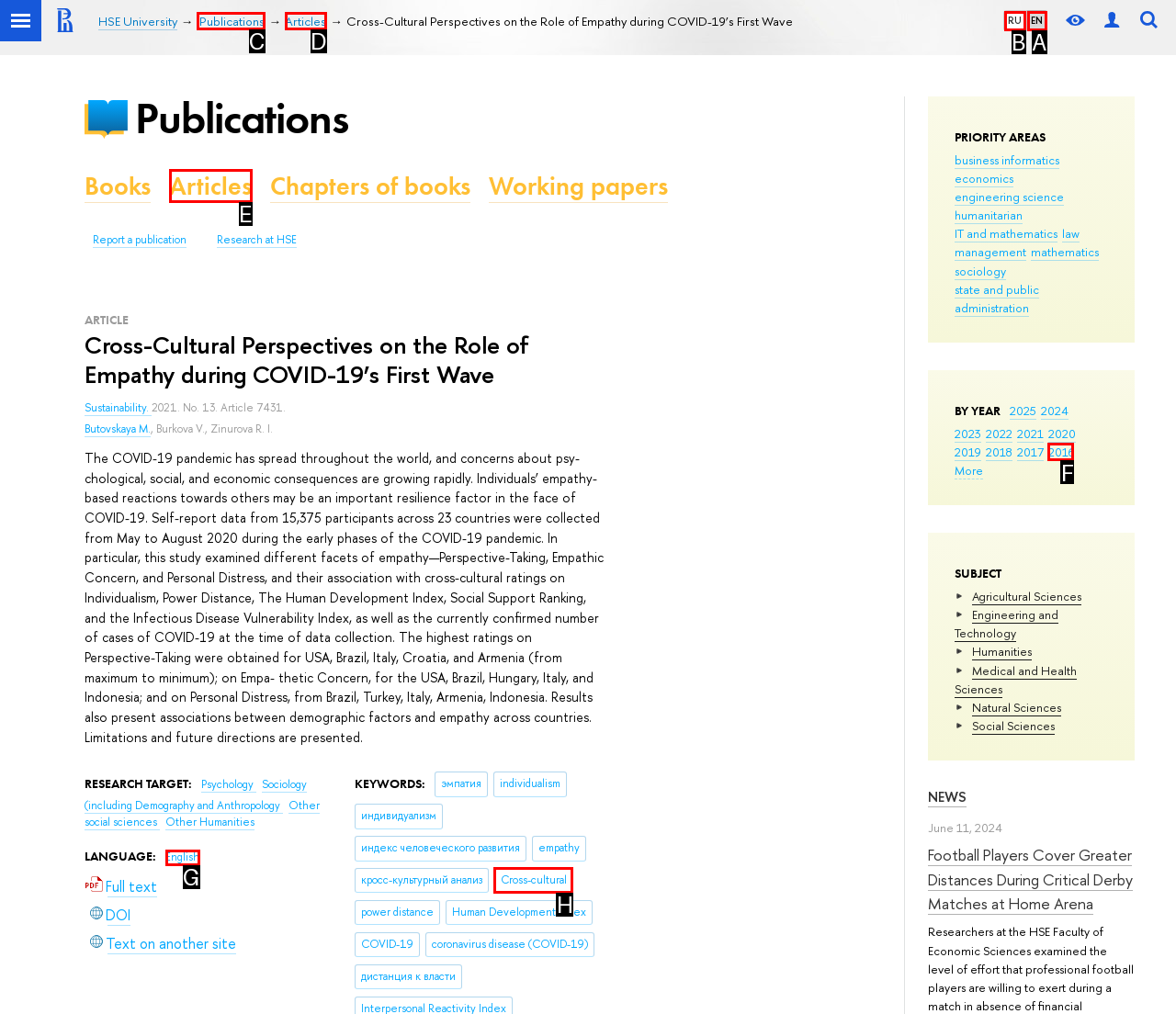Pick the HTML element that should be clicked to execute the task: Switch to Russian language
Respond with the letter corresponding to the correct choice.

B